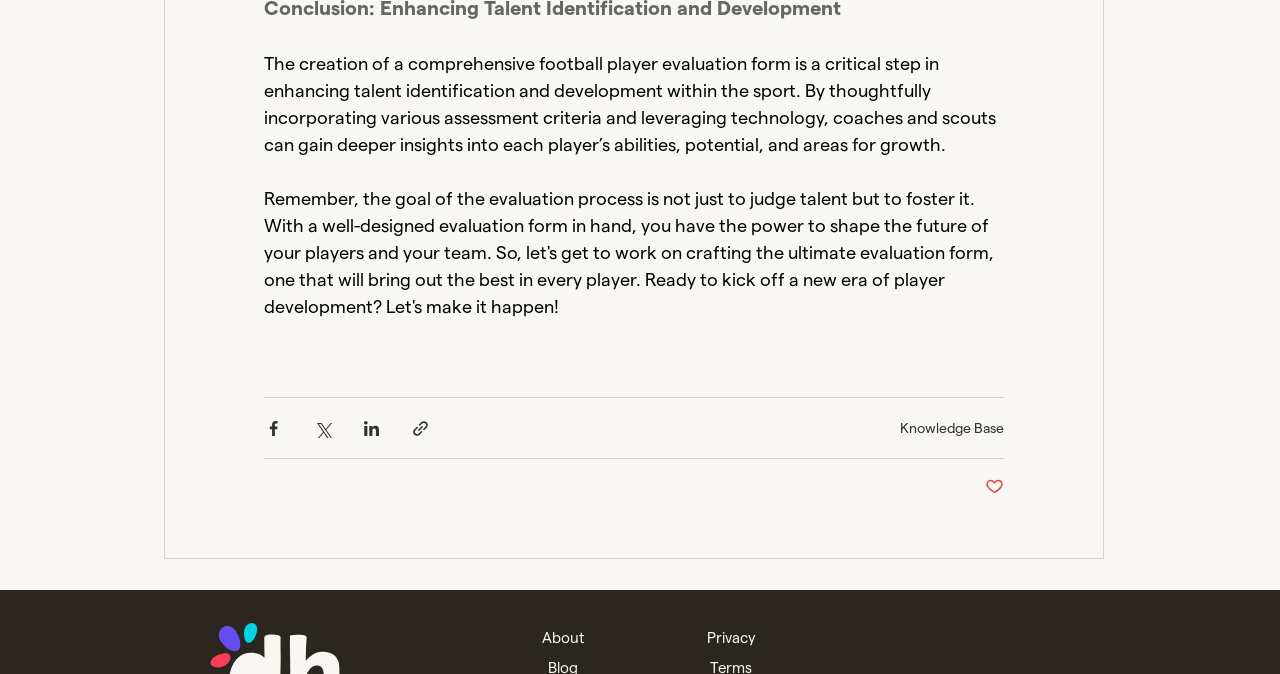Using the information in the image, give a comprehensive answer to the question: 
What is the purpose of the 'Post not marked as liked' button?

The 'Post not marked as liked' button is likely used to like a post, as it is a common functionality in social media platforms, and the image element associated with it suggests a heart icon, which is often used to represent likes.